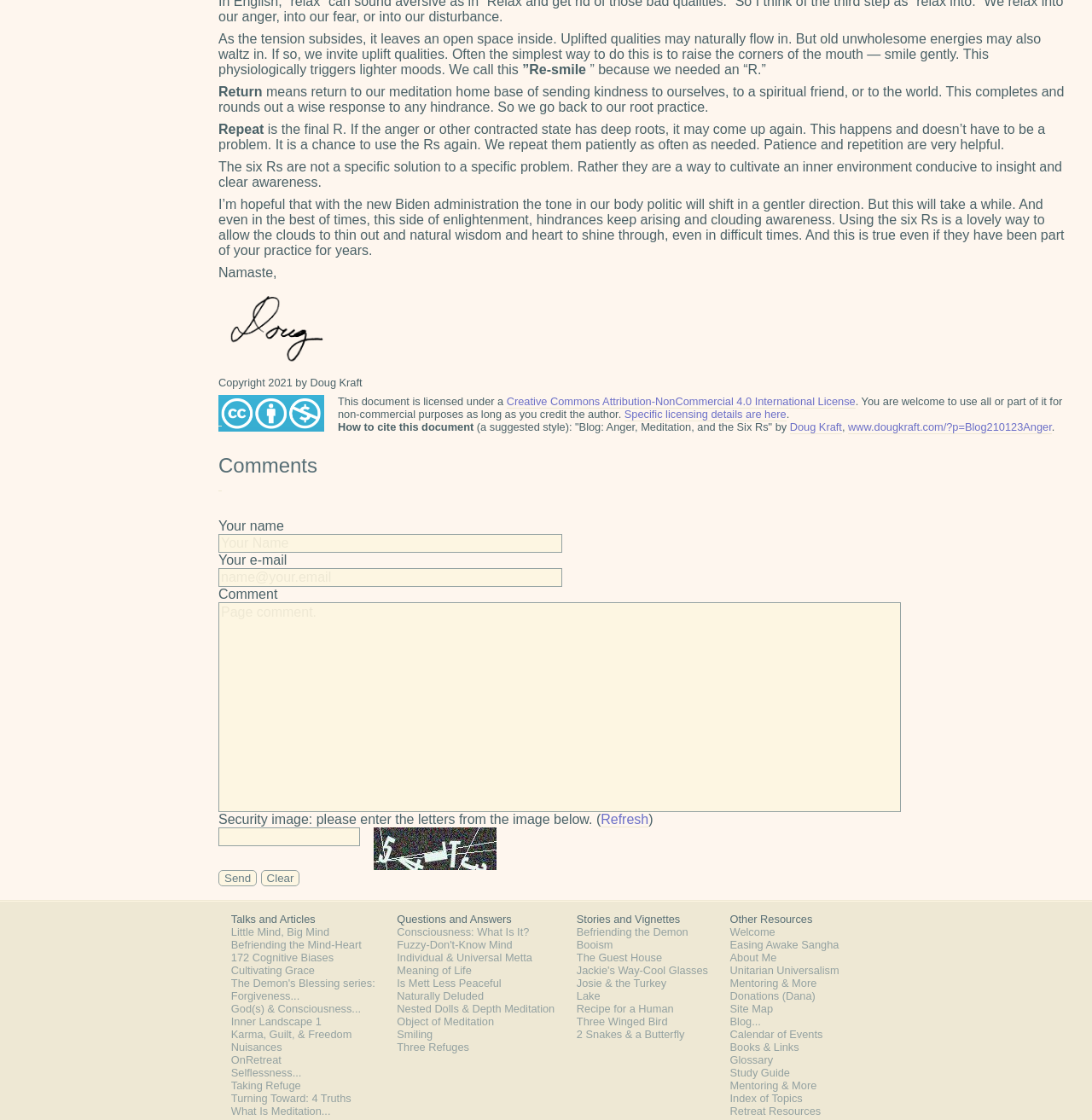Please find the bounding box coordinates (top-left x, top-left y, bottom-right x, bottom-right y) in the screenshot for the UI element described as follows: Privacy

None